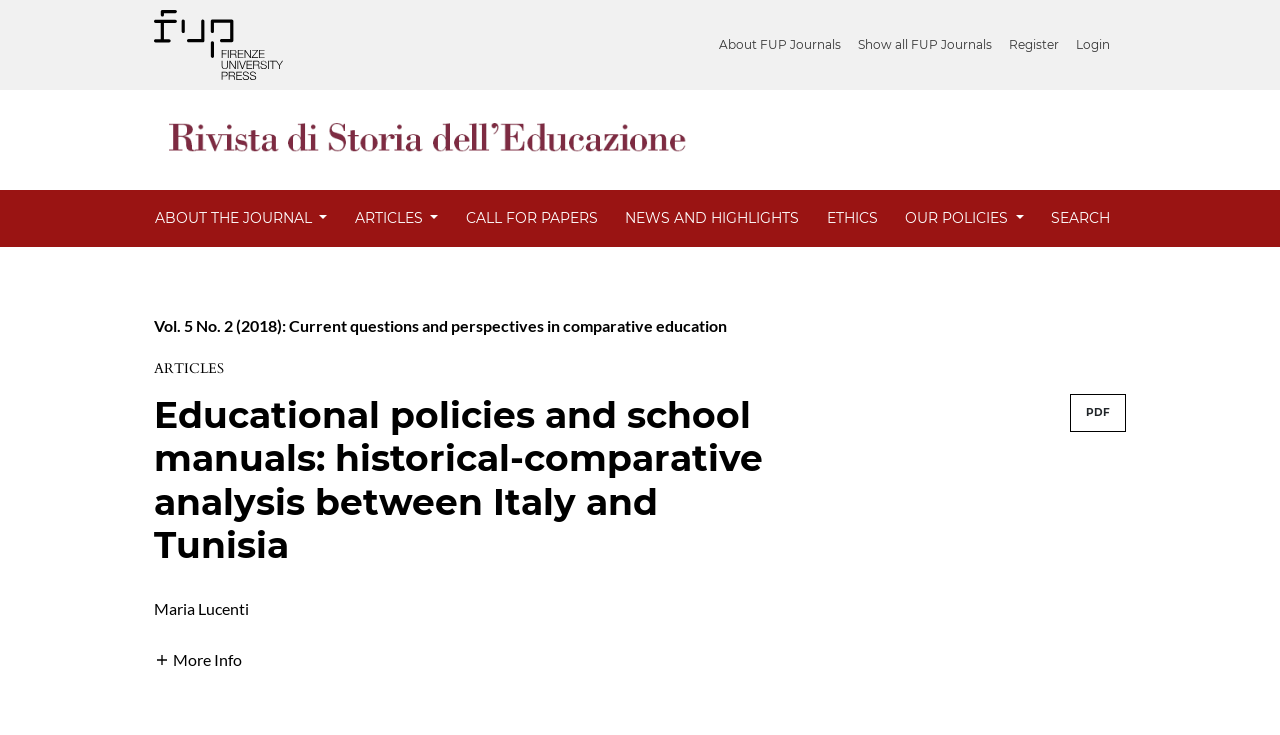Answer the question with a brief word or phrase:
What is the format of the article available for download?

PDF